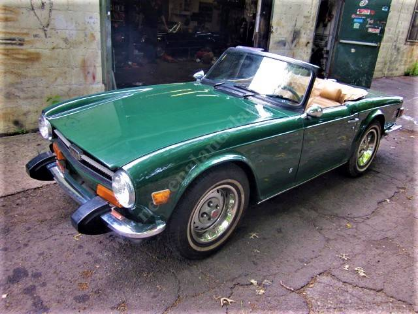What type of engine does the car have?
Based on the image, provide a one-word or brief-phrase response.

Six-cylinder